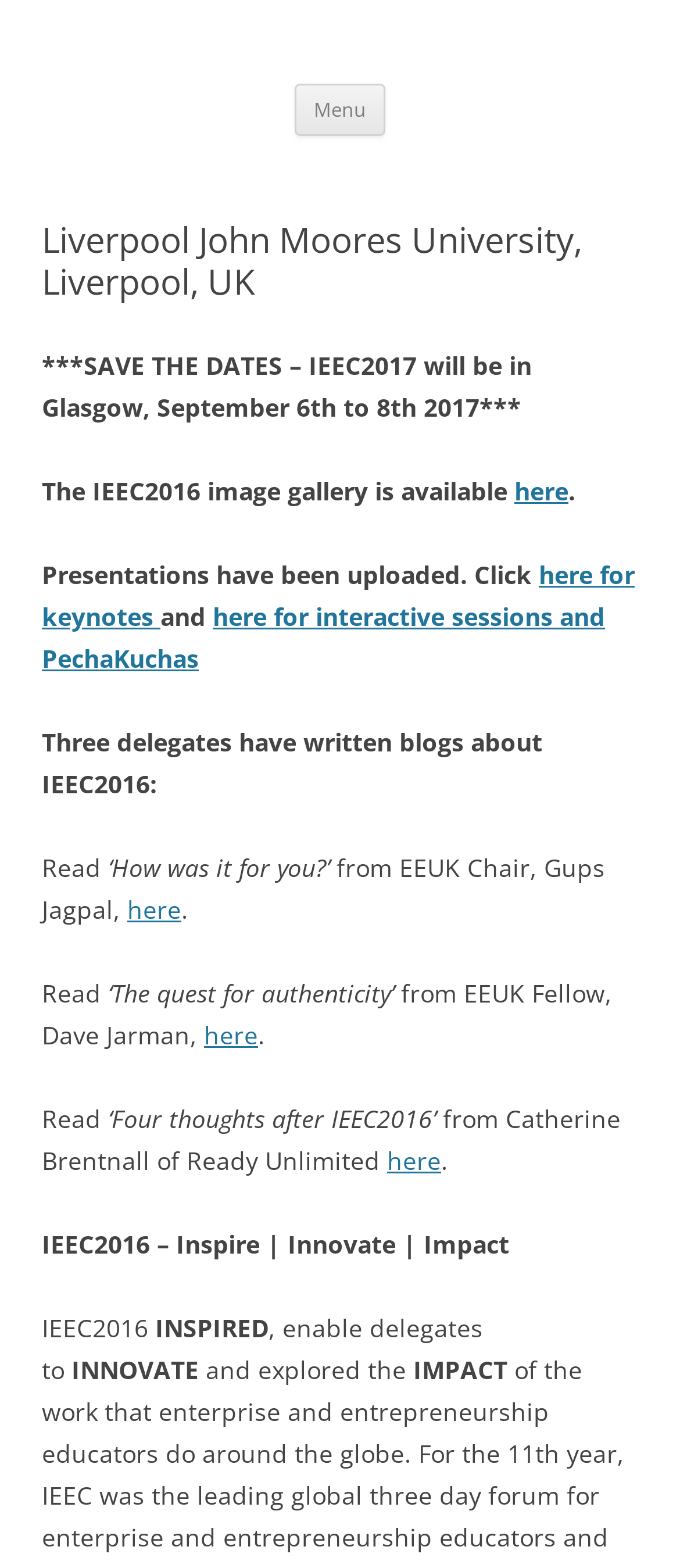Based on the element description: "here for keynotes", identify the UI element and provide its bounding box coordinates. Use four float numbers between 0 and 1, [left, top, right, bottom].

[0.062, 0.355, 0.933, 0.403]